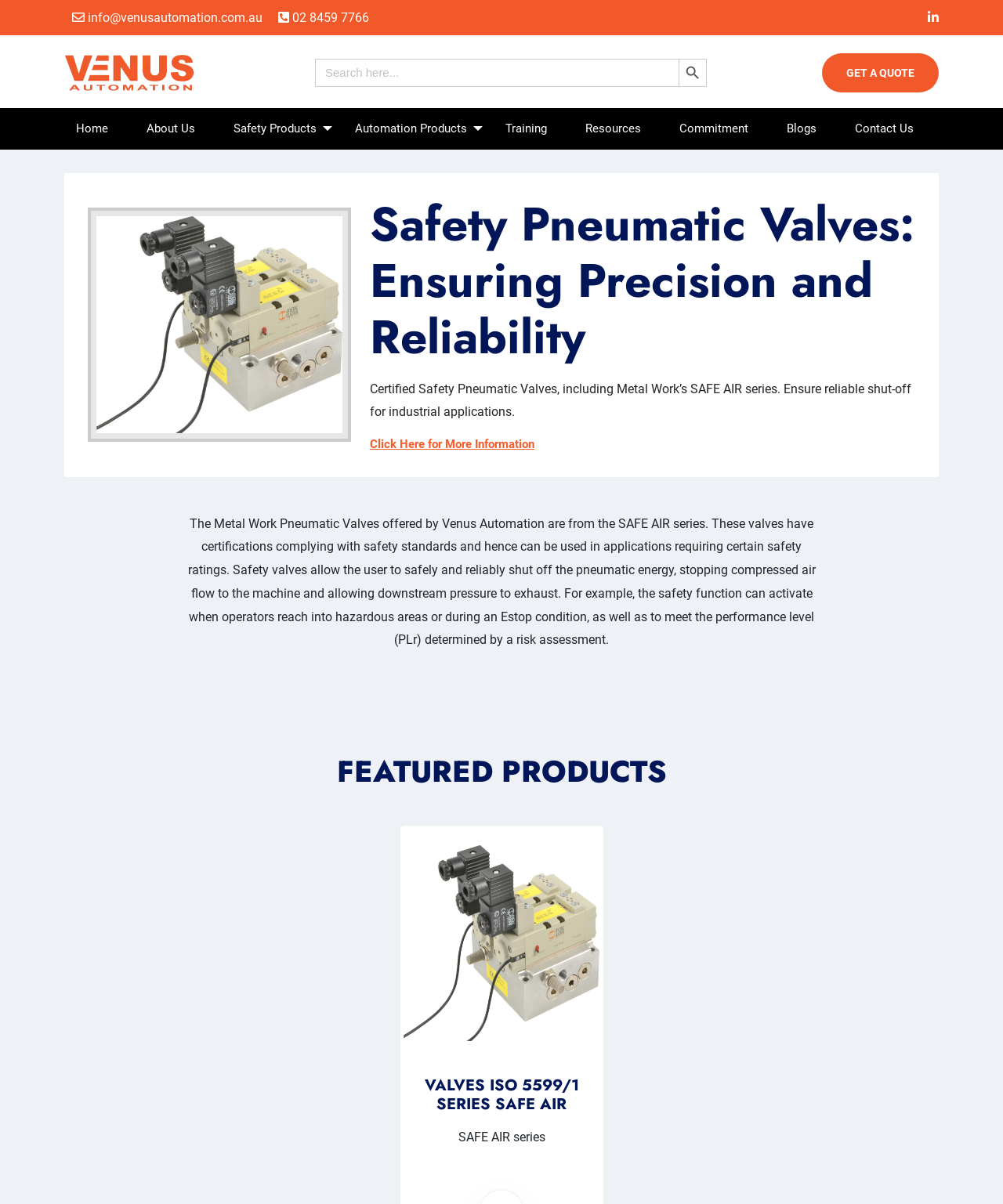Respond with a single word or short phrase to the following question: 
What is the company's email address?

info@venusautomation.com.au